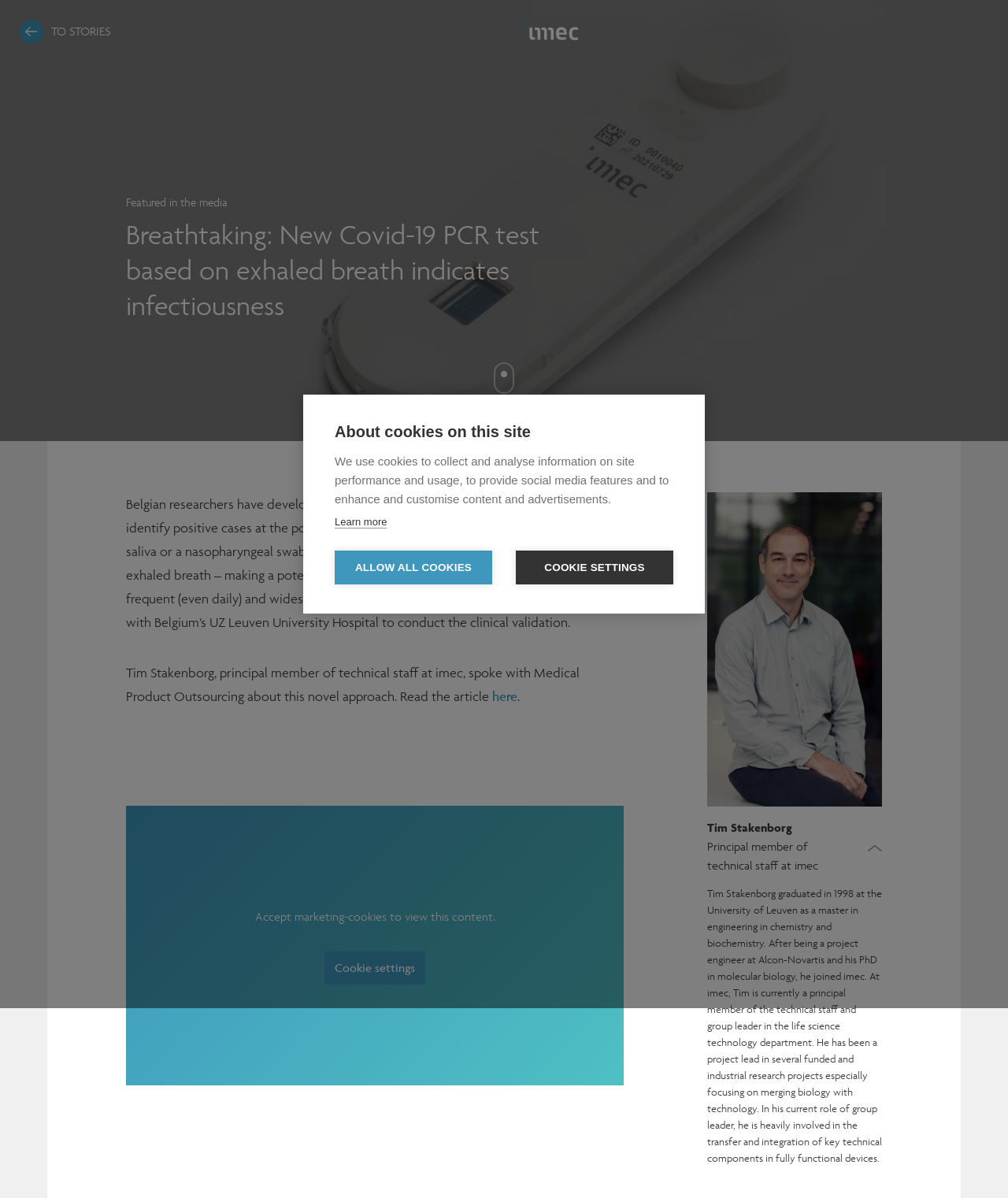Based on the image, provide a detailed and complete answer to the question: 
Who is the principal member of technical staff at imec?

The principal member of technical staff at imec is Tim Stakenborg, which is mentioned in the text below the image of him, and also in his bio section.